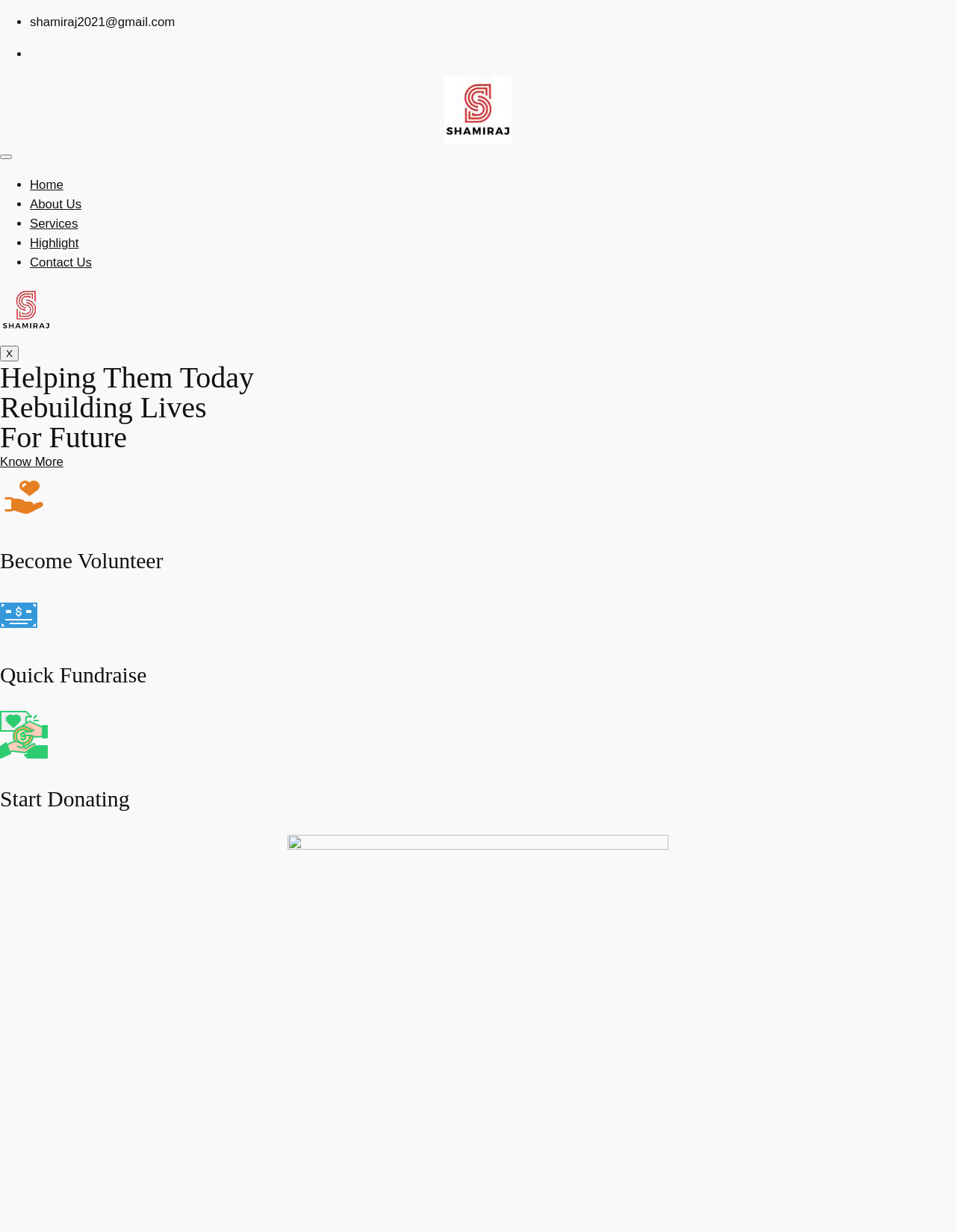Please respond to the question using a single word or phrase:
What is the theme of the webpage?

Medical and Education